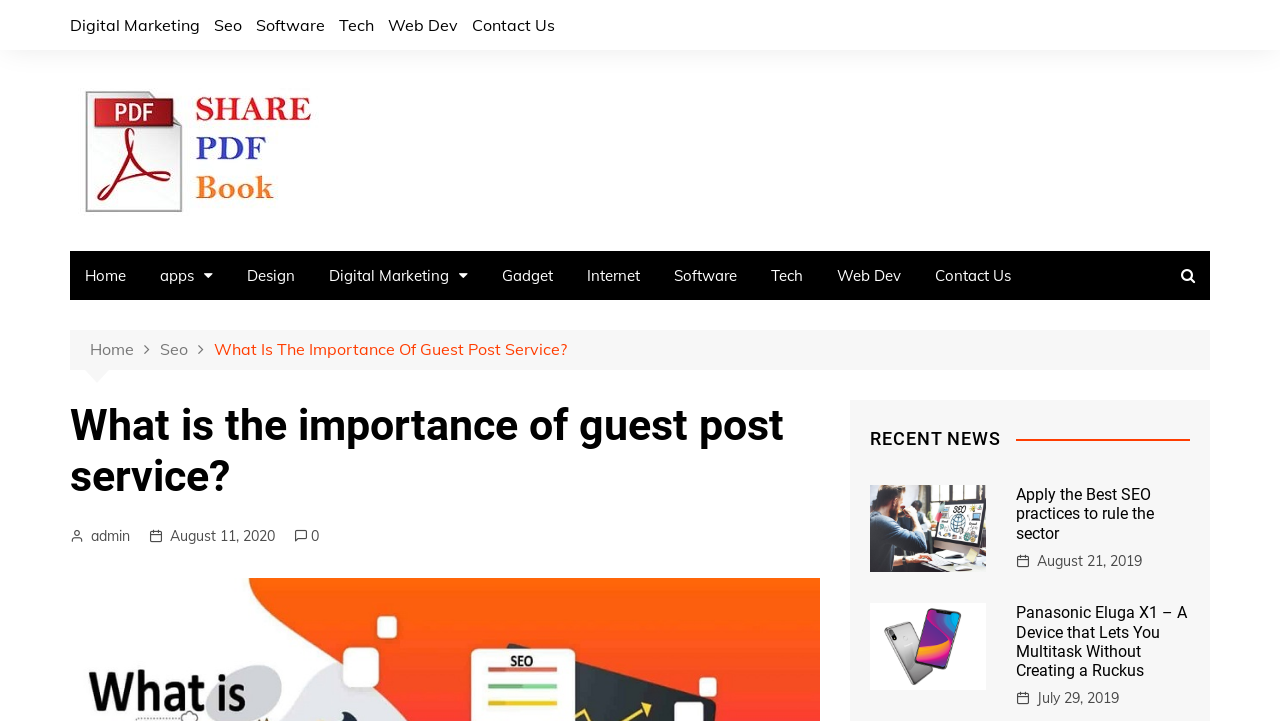Find the bounding box coordinates for the area that must be clicked to perform this action: "Read about What is the importance of guest post service?".

[0.055, 0.554, 0.641, 0.697]